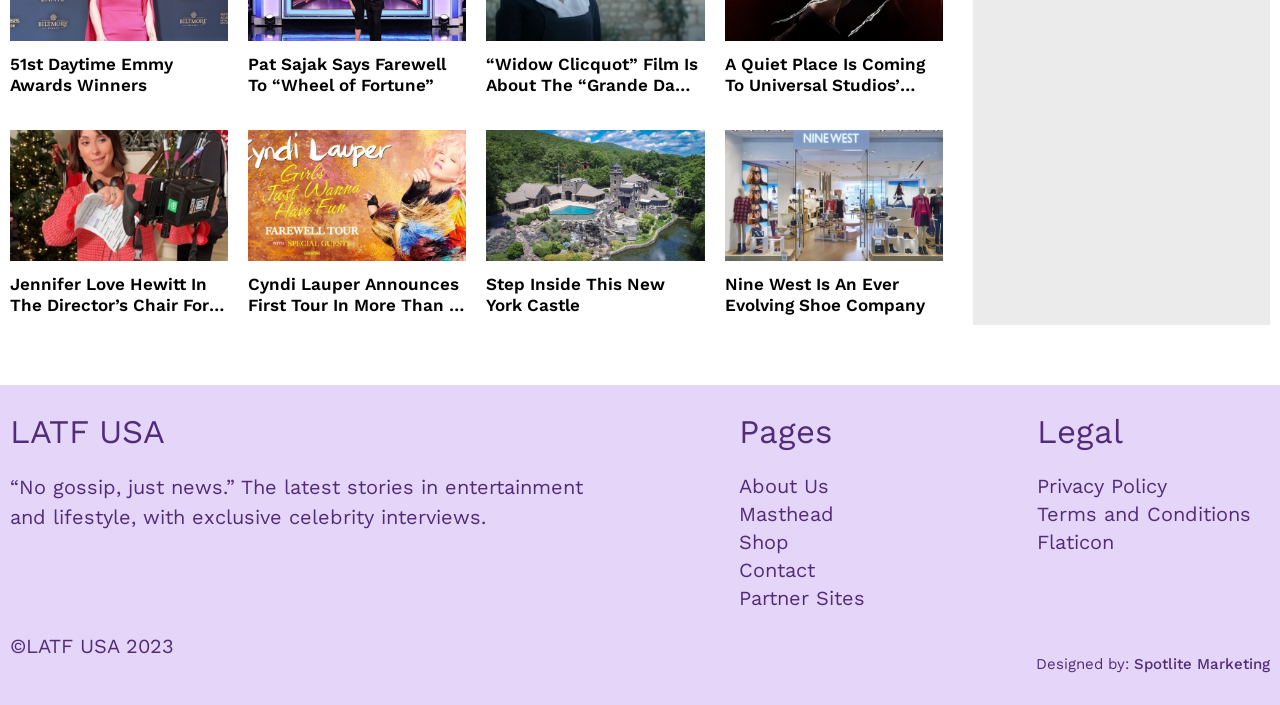Specify the bounding box coordinates of the area to click in order to execute this command: 'Explore the New York Castle'. The coordinates should consist of four float numbers ranging from 0 to 1, and should be formatted as [left, top, right, bottom].

[0.38, 0.389, 0.55, 0.447]